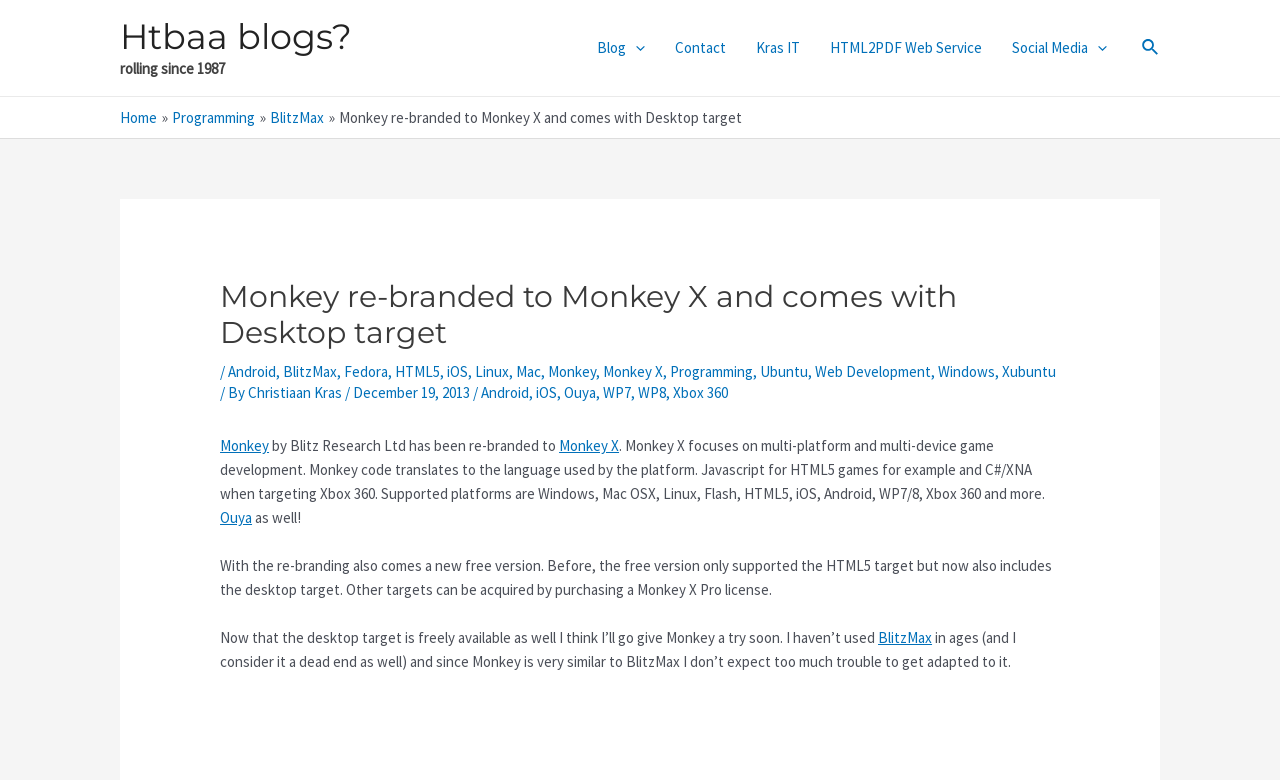Please identify the bounding box coordinates of the element that needs to be clicked to perform the following instruction: "Search using the 'Search icon link'".

[0.892, 0.045, 0.906, 0.078]